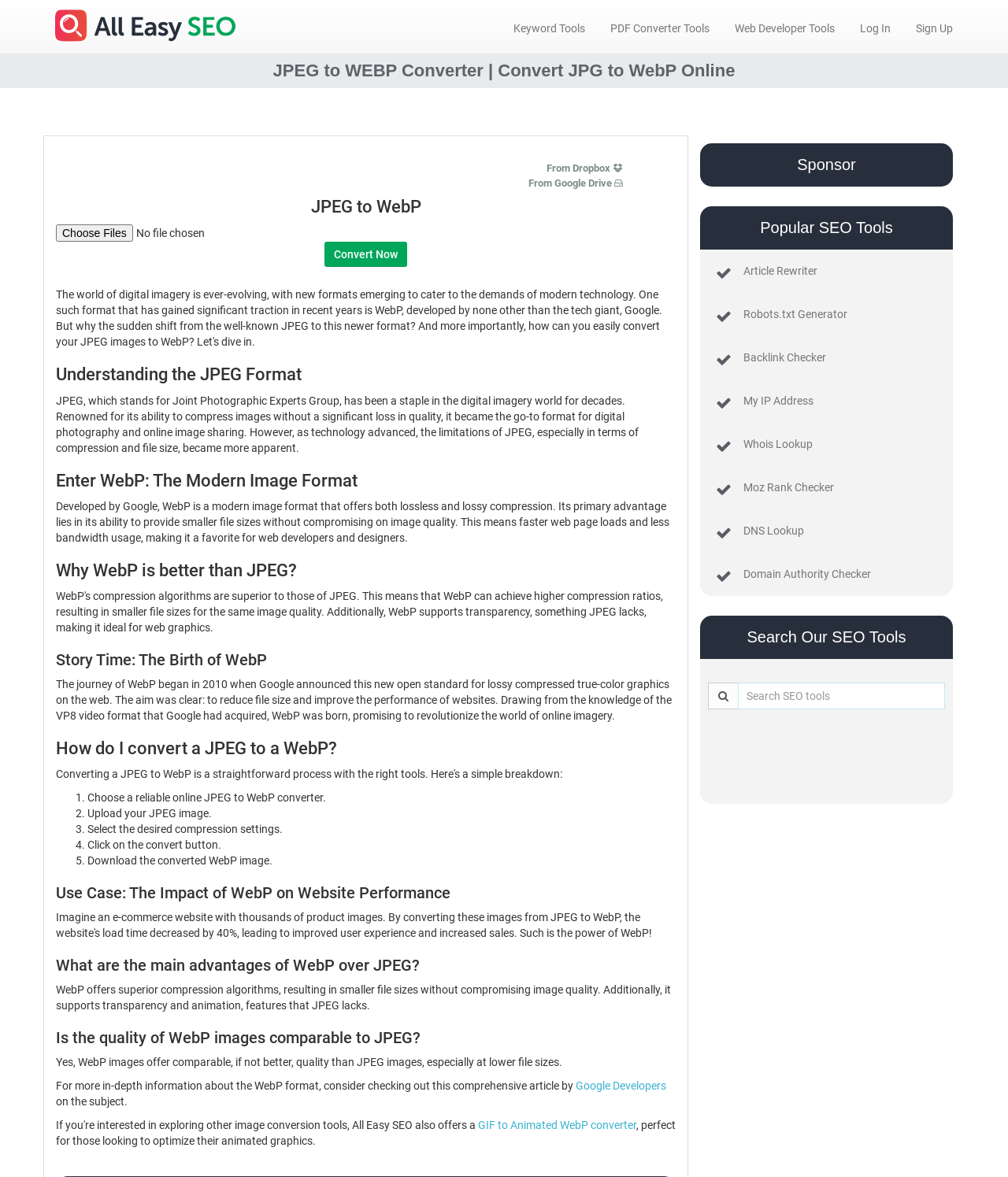How many steps are involved in converting a JPEG to WebP?
From the details in the image, provide a complete and detailed answer to the question.

The webpage provides a step-by-step guide on how to convert a JPEG to WebP, which involves 5 steps: choosing a reliable online converter, uploading the JPEG image, selecting the desired compression settings, clicking the convert button, and downloading the converted WebP image.